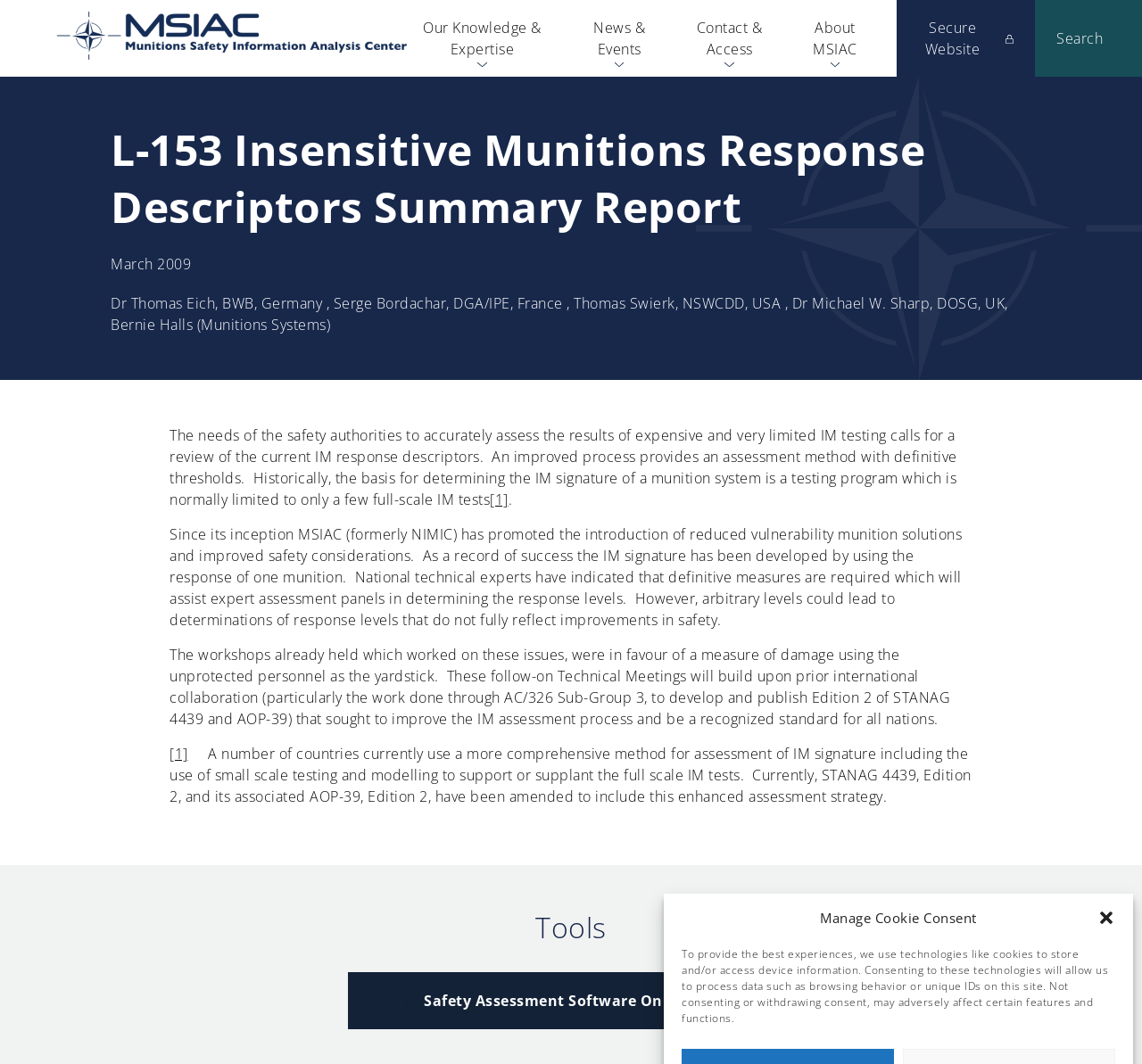Specify the bounding box coordinates of the area that needs to be clicked to achieve the following instruction: "Visit the 'Secure Website'".

[0.785, 0.0, 0.906, 0.072]